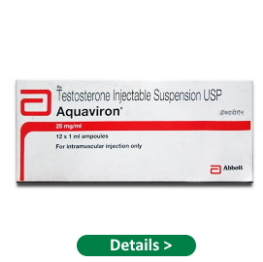How many ampoules are in the presentation?
Respond with a short answer, either a single word or a phrase, based on the image.

12